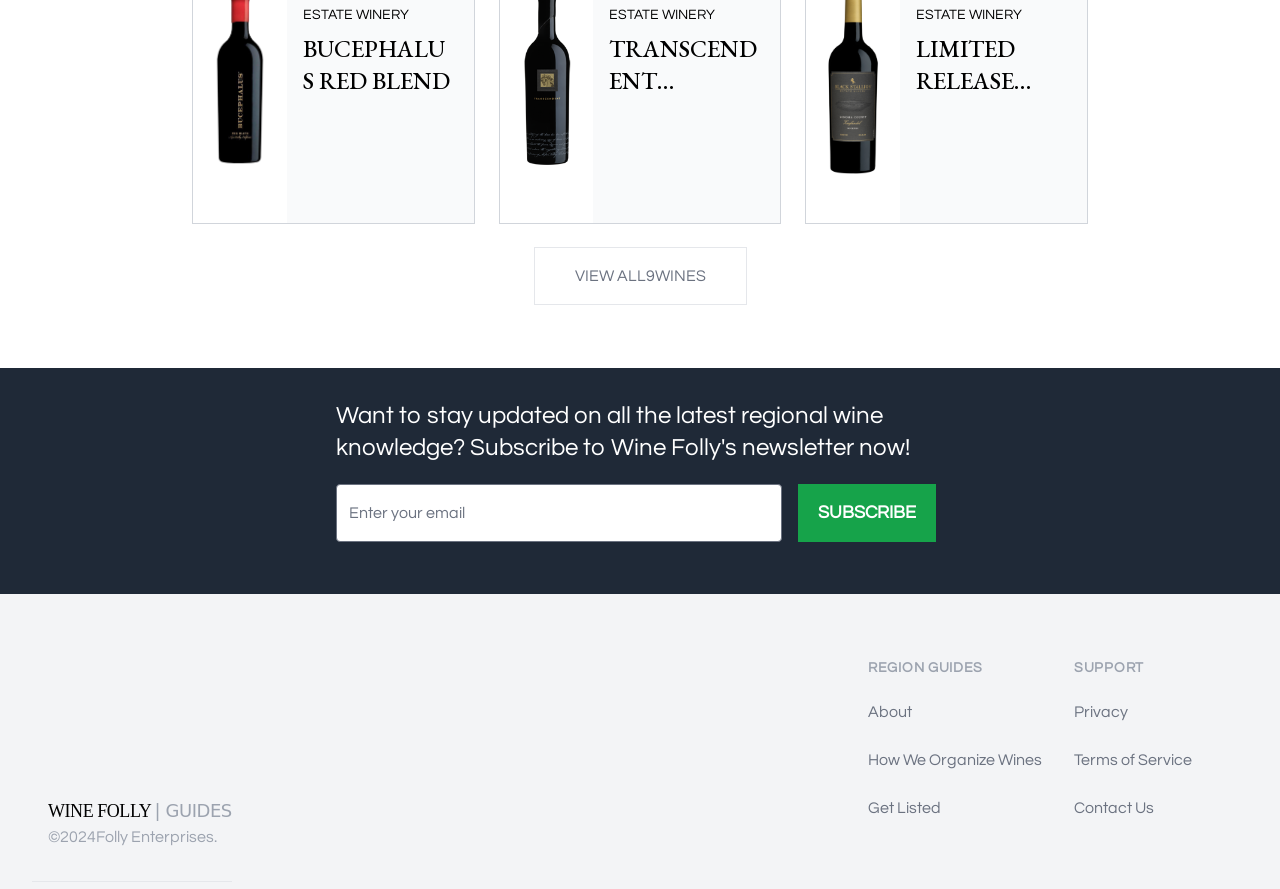Identify the bounding box coordinates of the section that should be clicked to achieve the task described: "Contact us".

[0.839, 0.9, 0.902, 0.918]